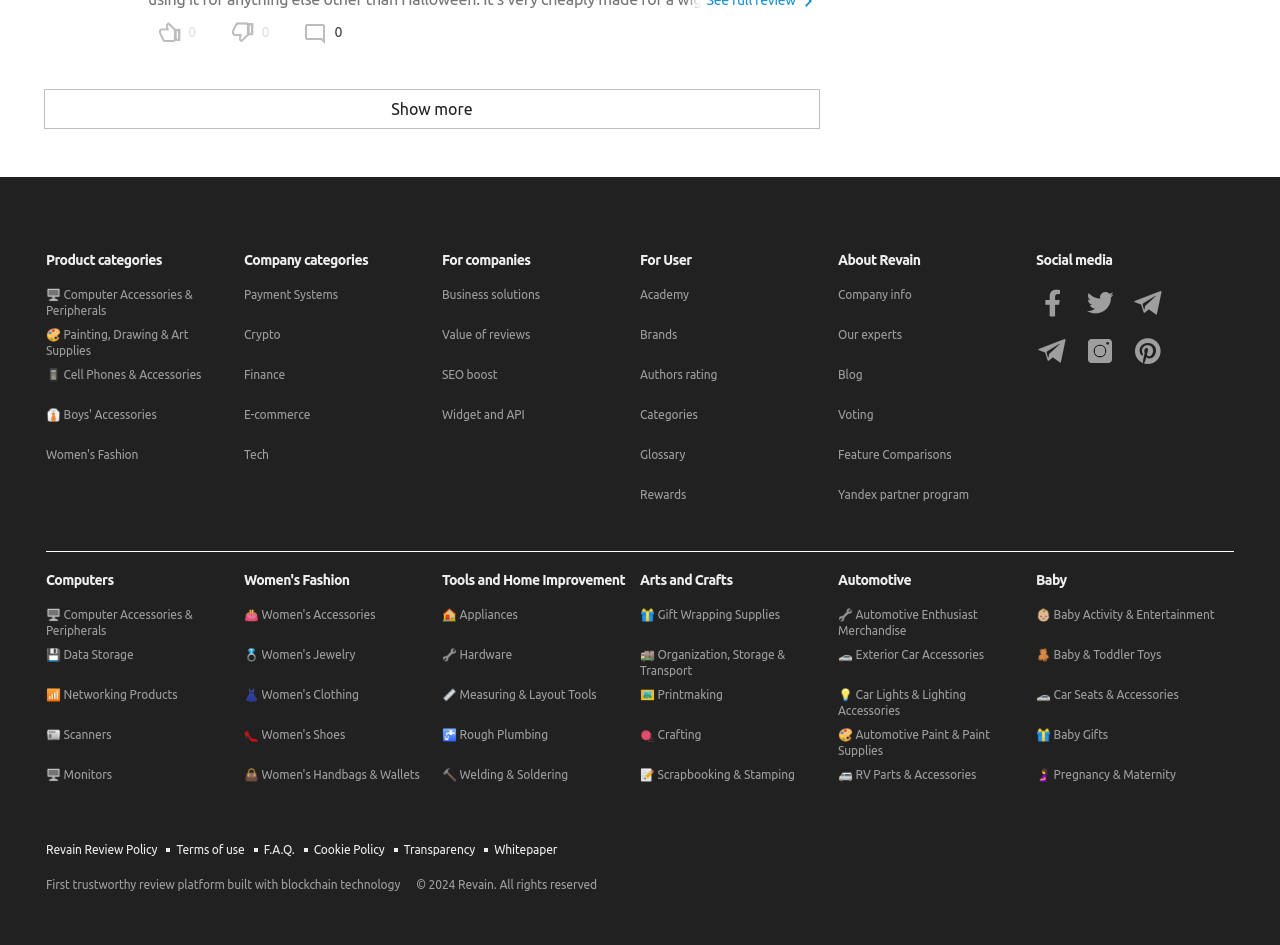Identify the bounding box for the UI element described as: "Company info". Ensure the coordinates are four float numbers between 0 and 1, formatted as [left, top, right, bottom].

[0.655, 0.304, 0.712, 0.338]